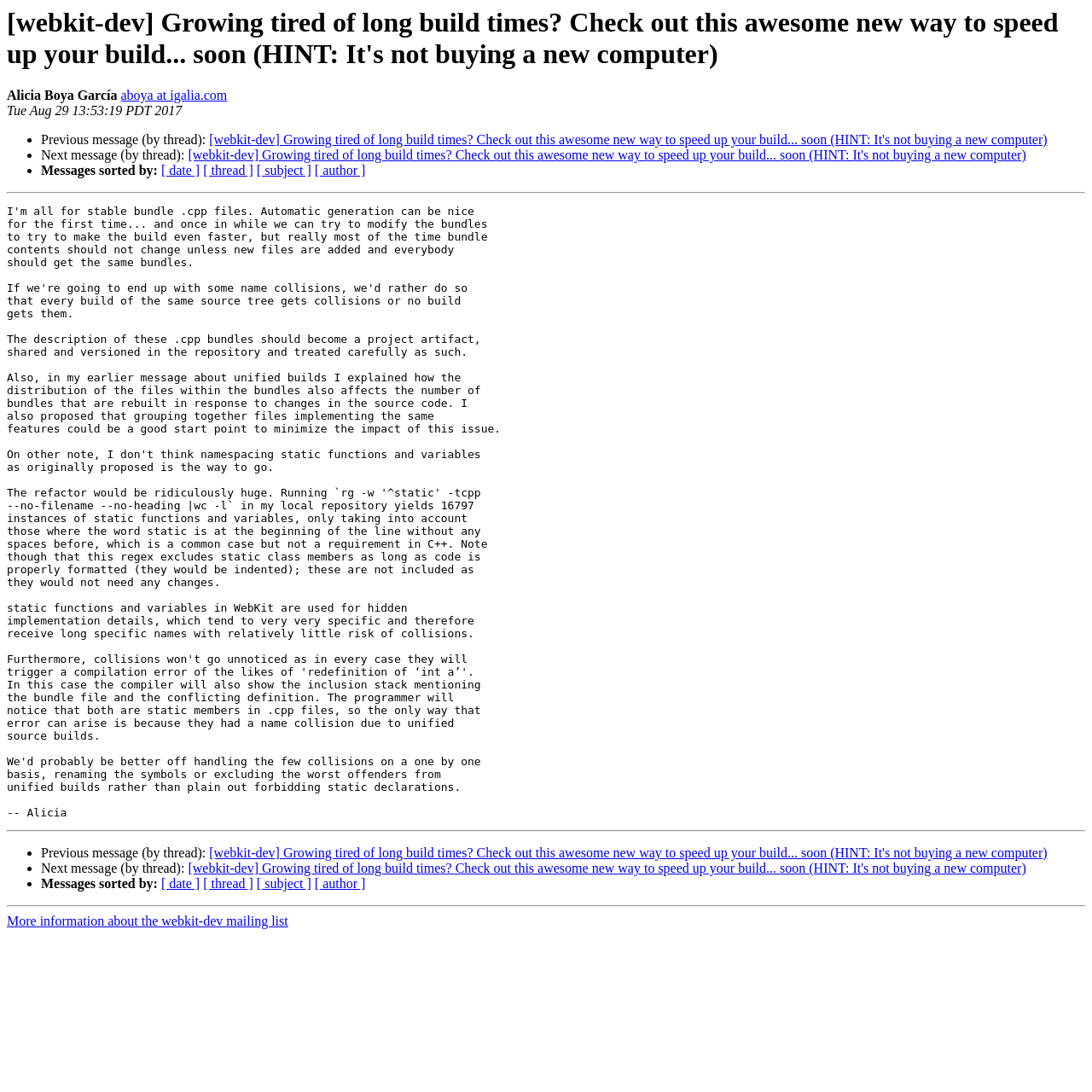Who is the author of the message?
From the details in the image, provide a complete and detailed answer to the question.

The author of the message is Alicia Boya García, which is indicated by the StaticText element 'Alicia Boya García' with bounding box coordinates [0.006, 0.081, 0.107, 0.094].